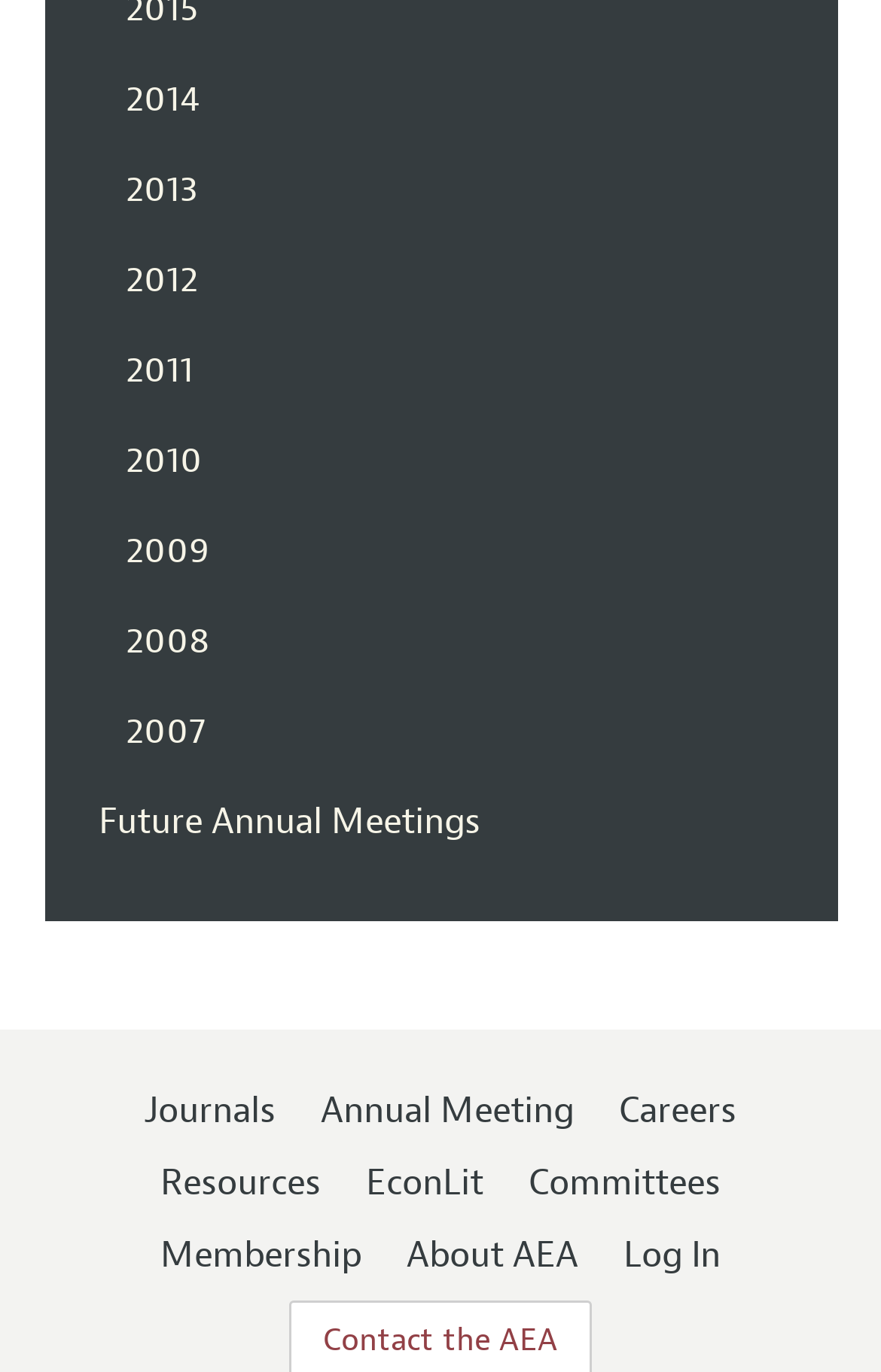Given the description "Future Annual Meetings", provide the bounding box coordinates of the corresponding UI element.

[0.081, 0.566, 0.919, 0.631]